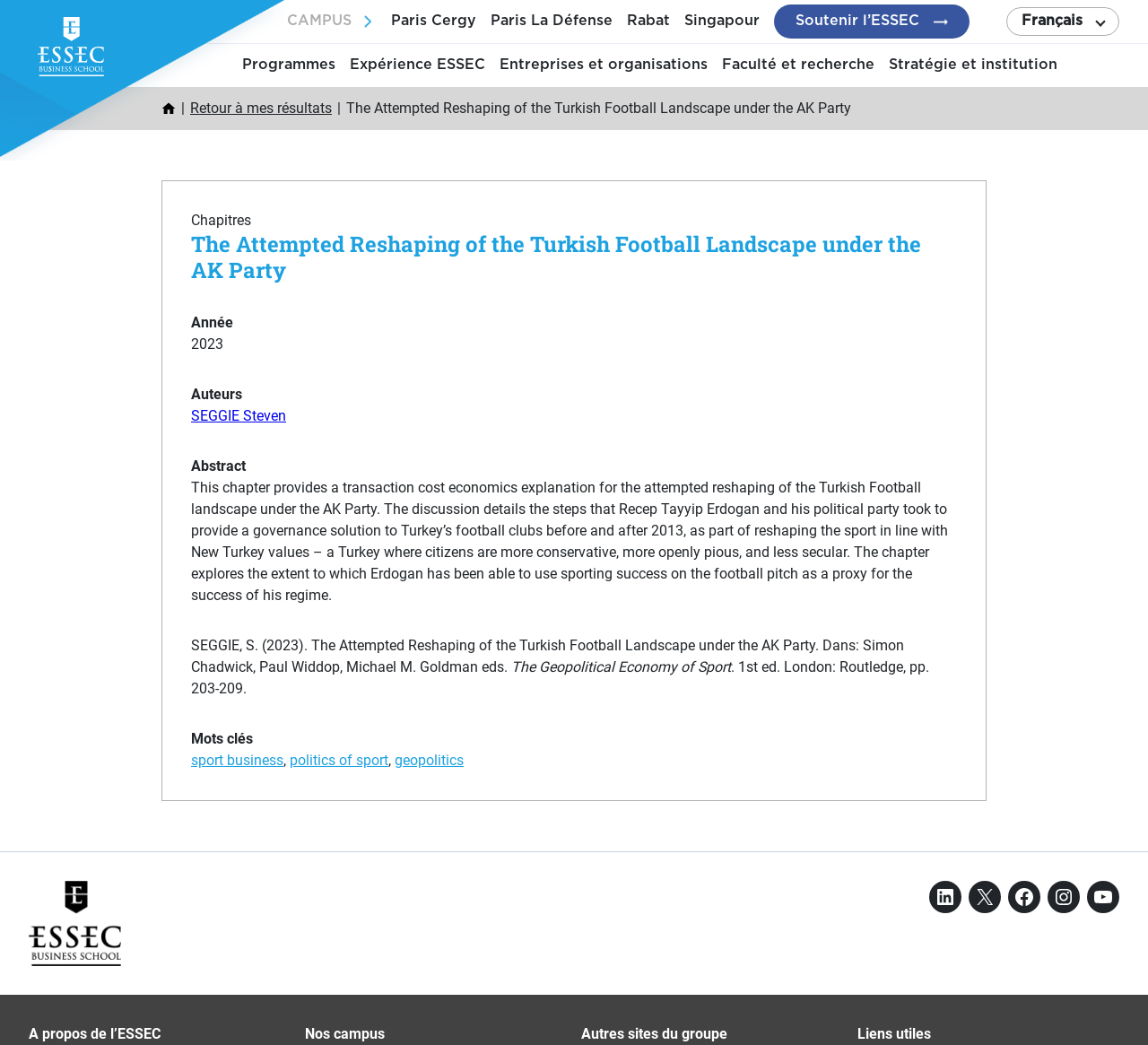Locate the bounding box coordinates for the element described below: "Entreprises et organisations". The coordinates must be four float values between 0 and 1, formatted as [left, top, right, bottom].

[0.435, 0.053, 0.616, 0.072]